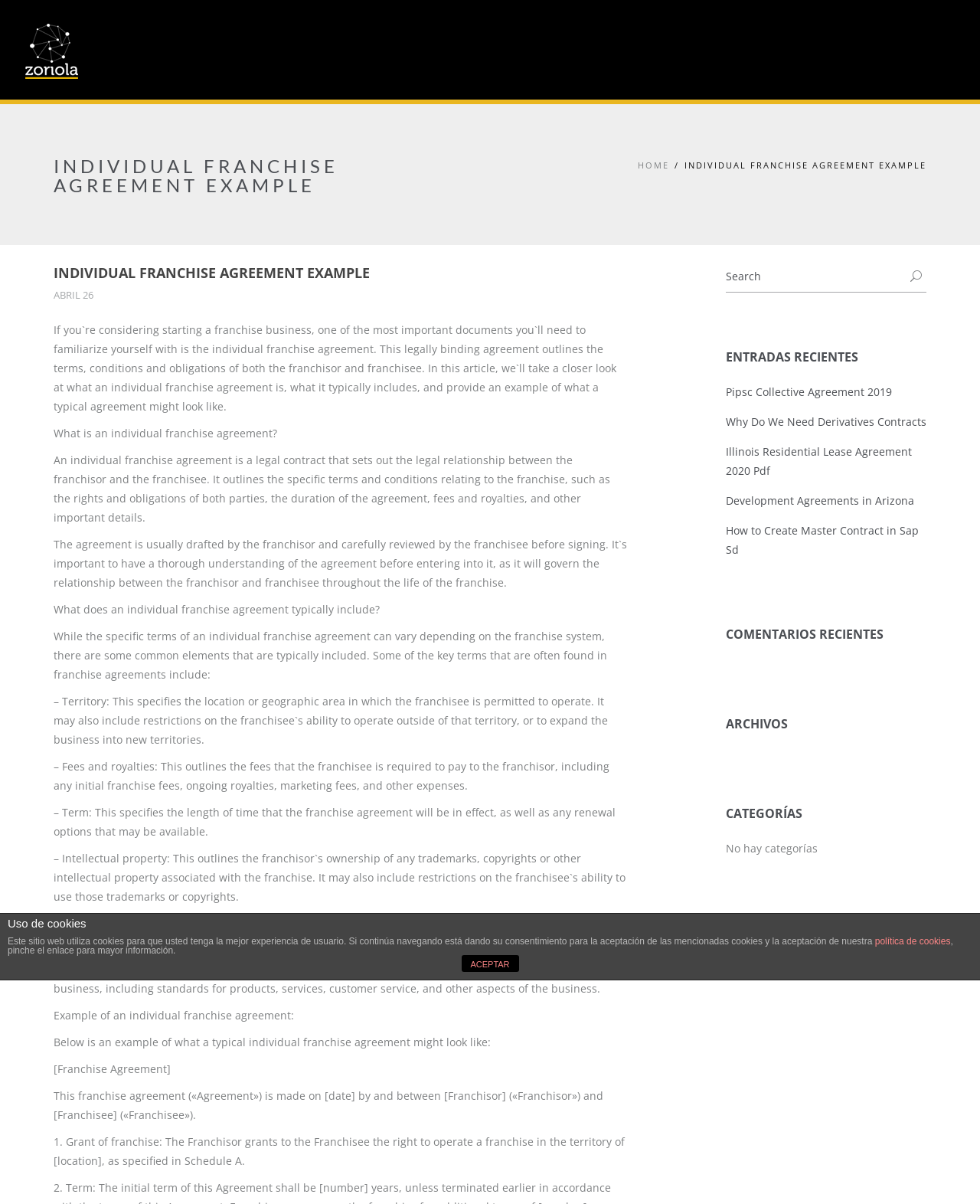Locate the bounding box coordinates of the area you need to click to fulfill this instruction: 'Click the Pipsc Collective Agreement 2019 link'. The coordinates must be in the form of four float numbers ranging from 0 to 1: [left, top, right, bottom].

[0.74, 0.319, 0.91, 0.331]